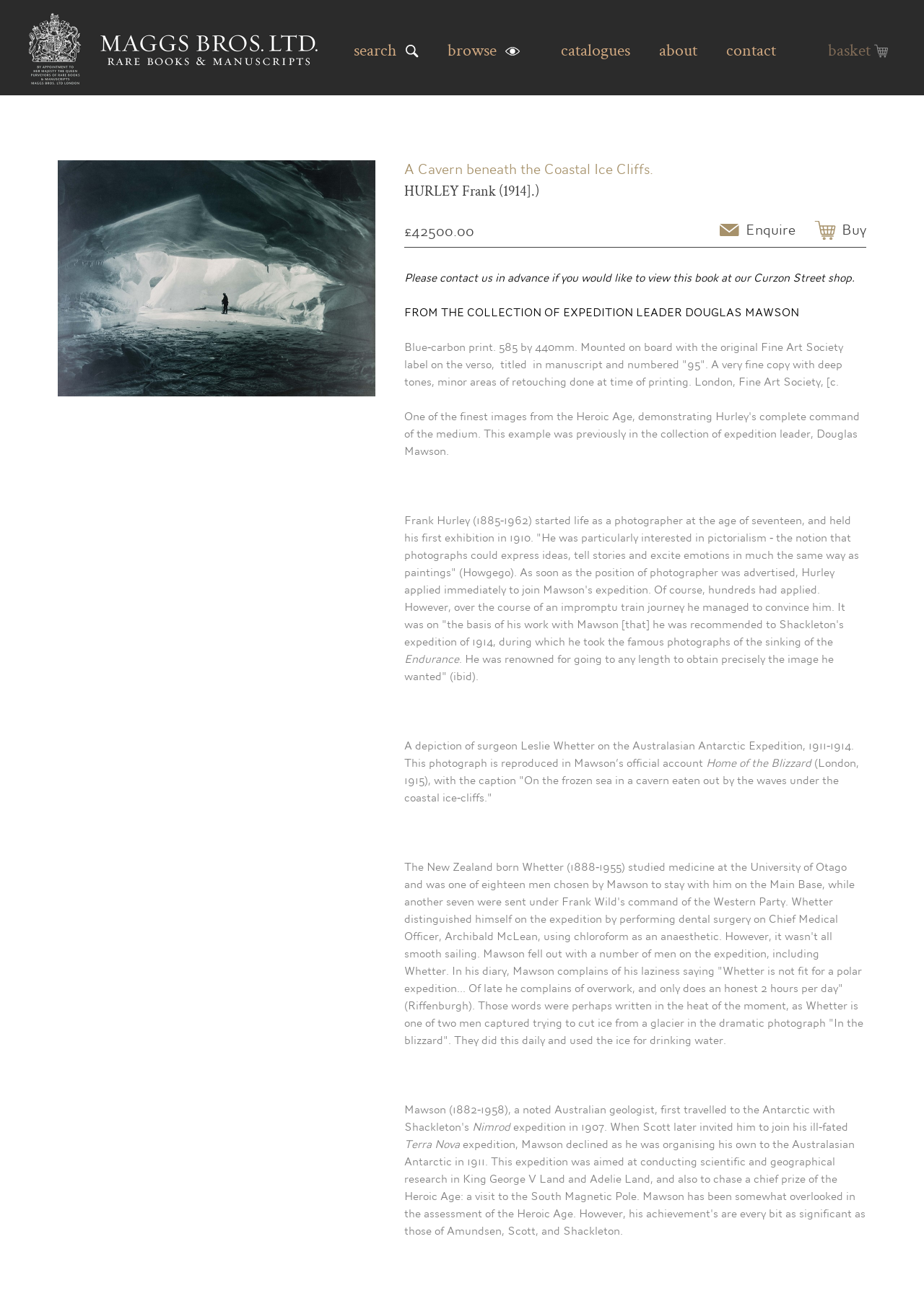Locate the bounding box coordinates of the element's region that should be clicked to carry out the following instruction: "Search for something". The coordinates need to be four float numbers between 0 and 1, i.e., [left, top, right, bottom].

[0.383, 0.031, 0.453, 0.048]